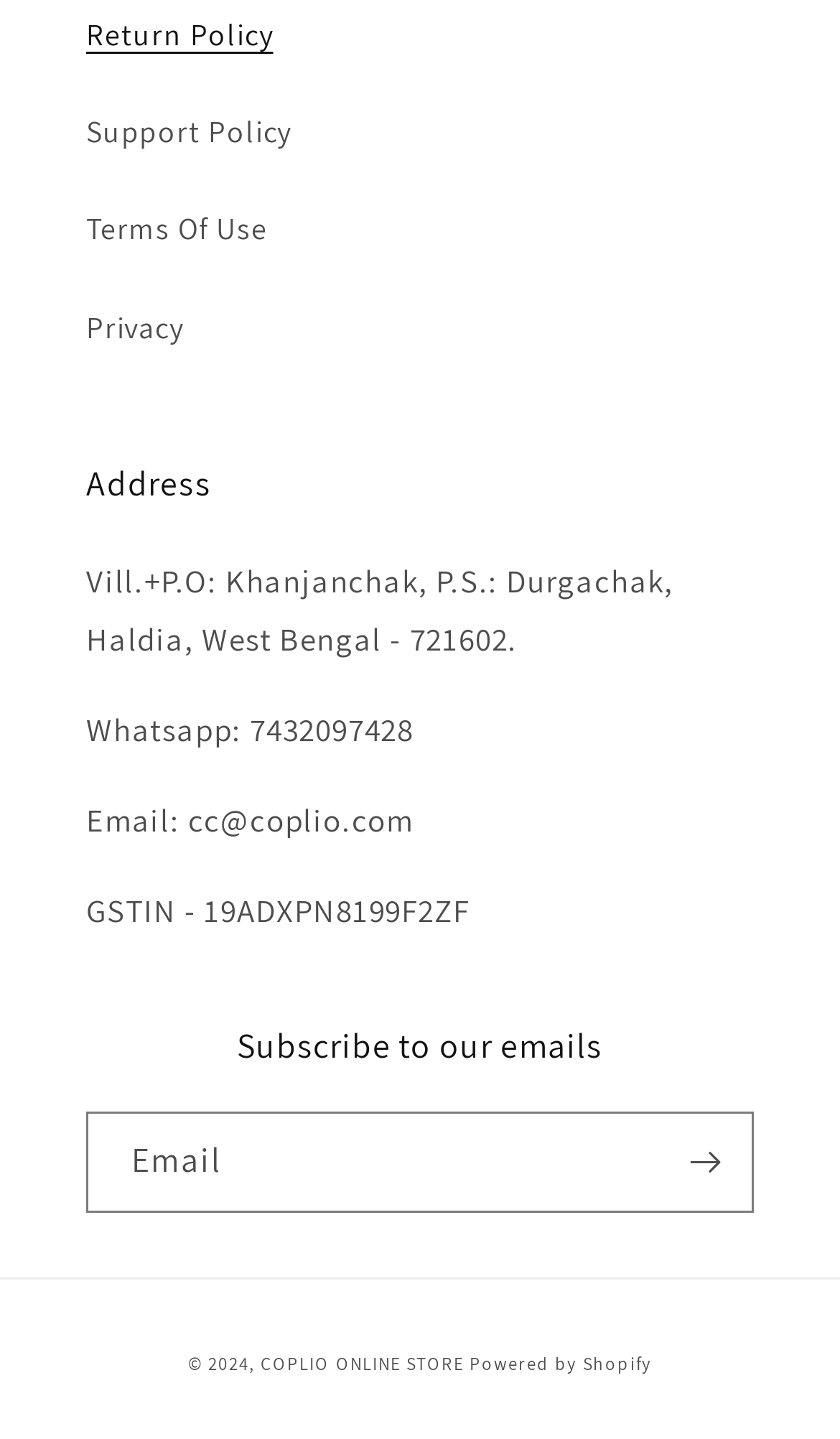What is the GSTIN of the company?
Give a comprehensive and detailed explanation for the question.

The GSTIN of the company can be found in the section with the heading 'Address', which is located near the top of the webpage. The GSTIN is provided in a static text element.